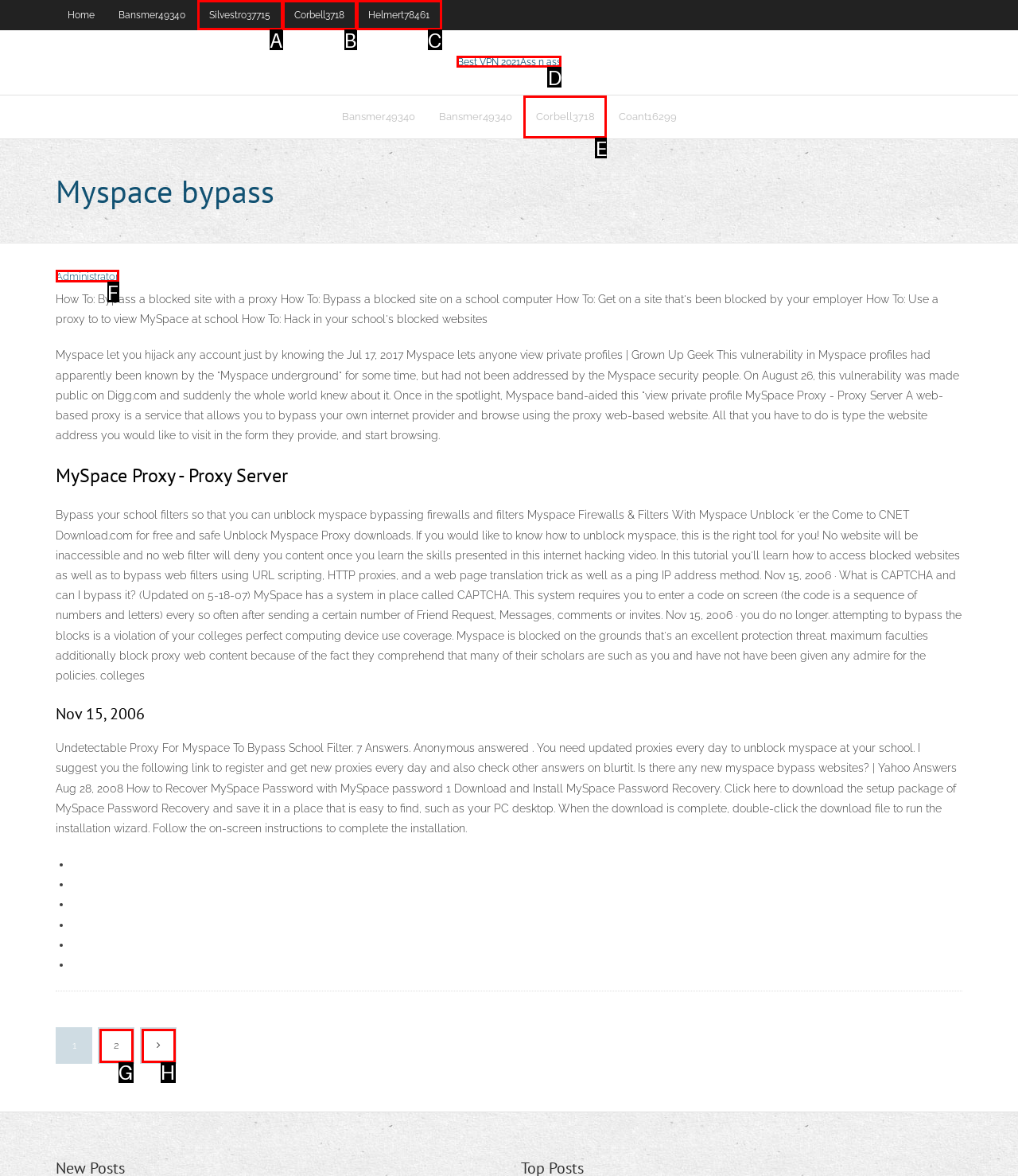Identify the UI element described as: Best VPN 2021Ass n ass
Answer with the option's letter directly.

D